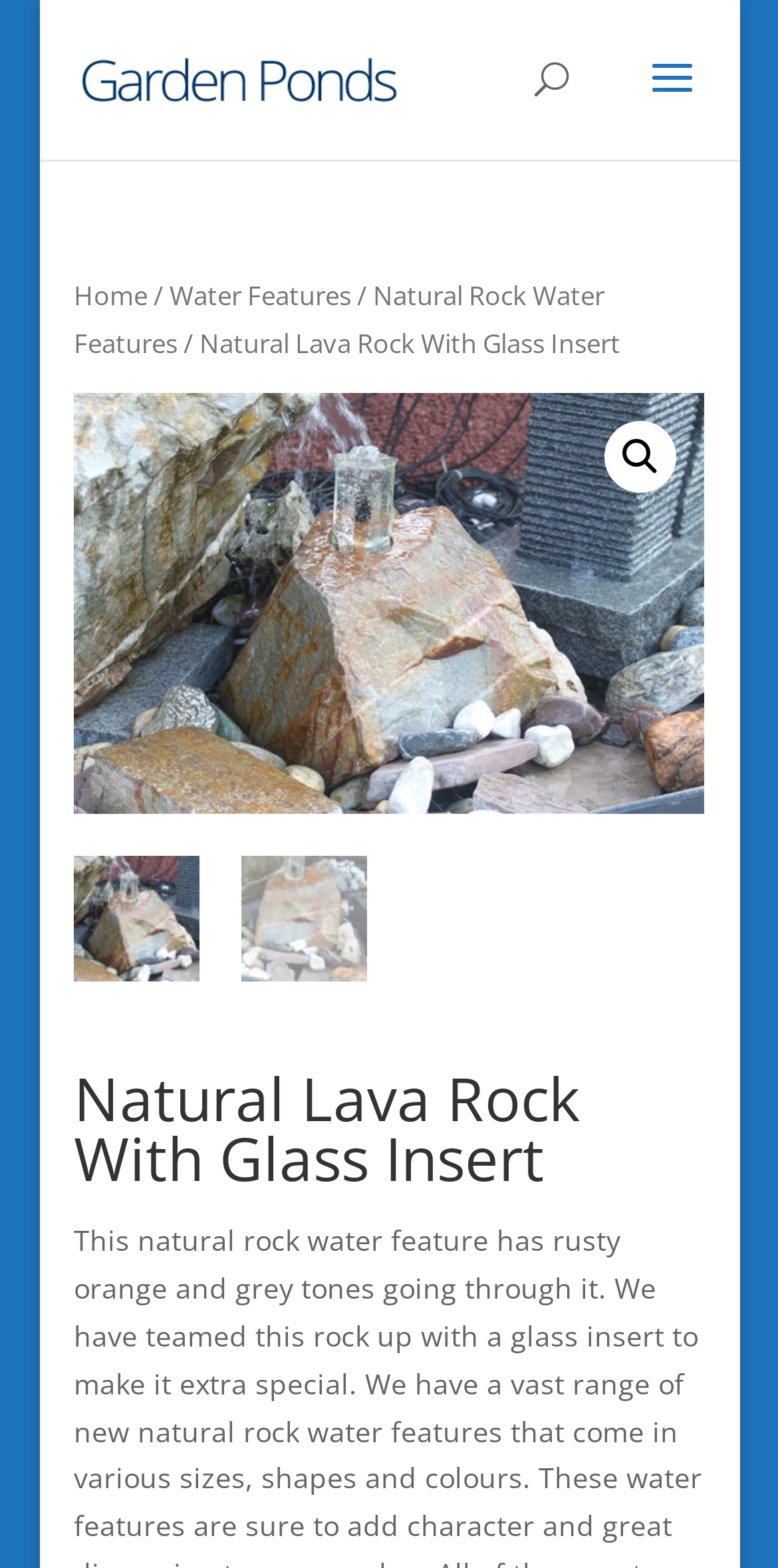Predict the bounding box of the UI element that fits this description: "🔍".

[0.777, 0.269, 0.869, 0.315]